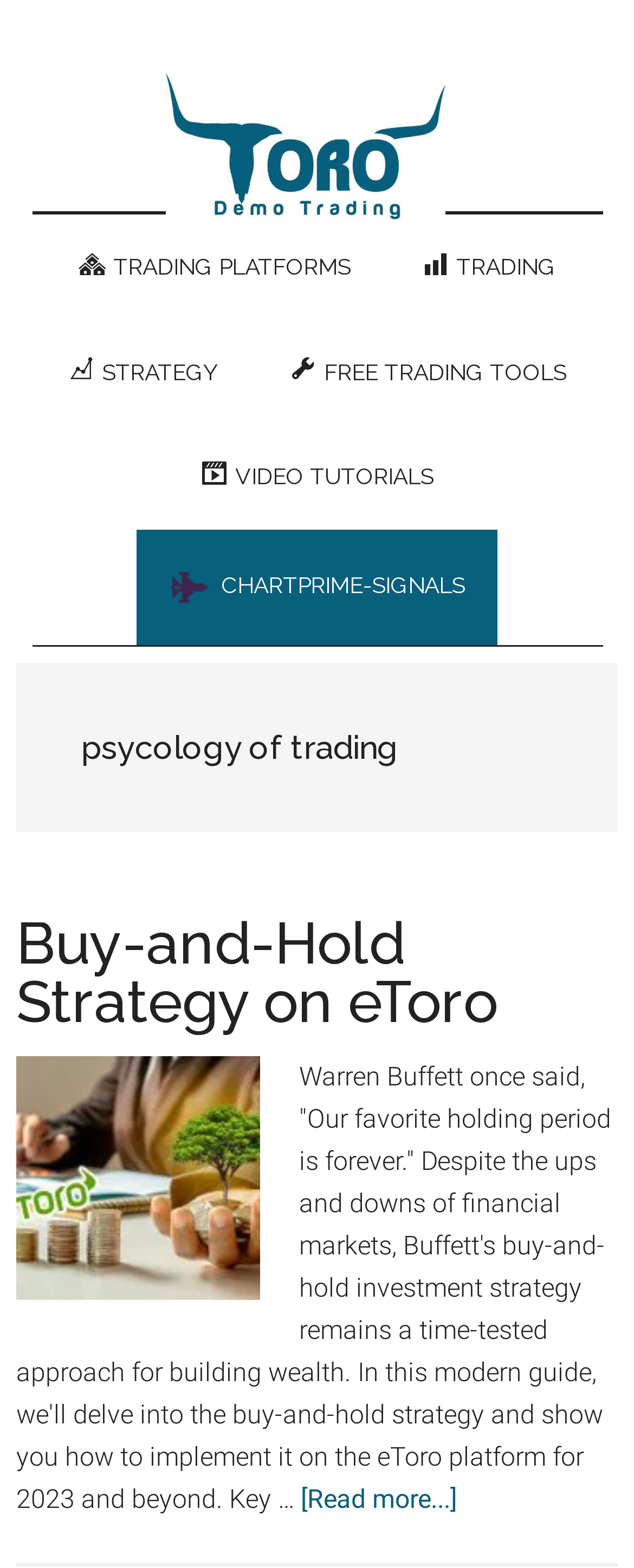Using the image as a reference, answer the following question in as much detail as possible:
What is the topic of the article?

The topic of the article can be determined by looking at the heading 'Buy-and-Hold Strategy on eToro' and the content of the article which discusses this strategy.